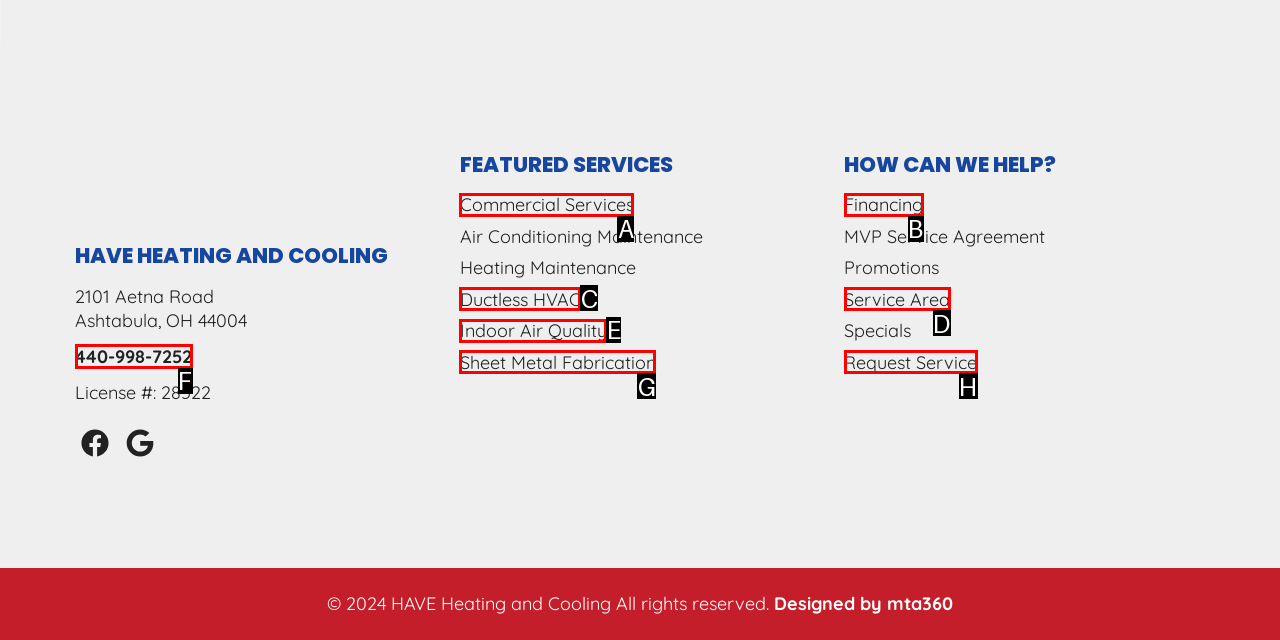Provide the letter of the HTML element that you need to click on to perform the task: Call 440-998-7252.
Answer with the letter corresponding to the correct option.

F